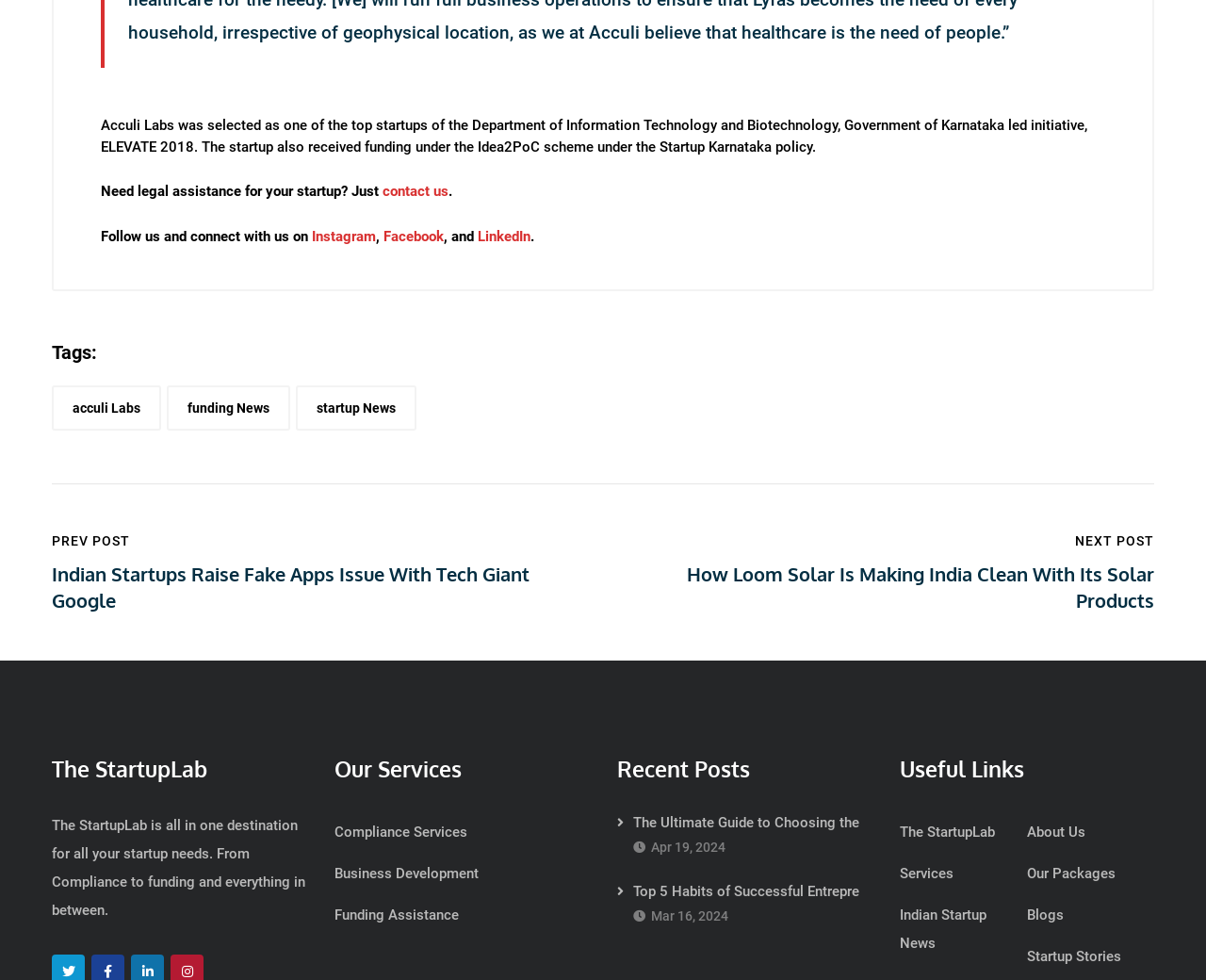What are the social media platforms where one can connect with the startup?
Using the information from the image, give a concise answer in one word or a short phrase.

Instagram, Facebook, LinkedIn